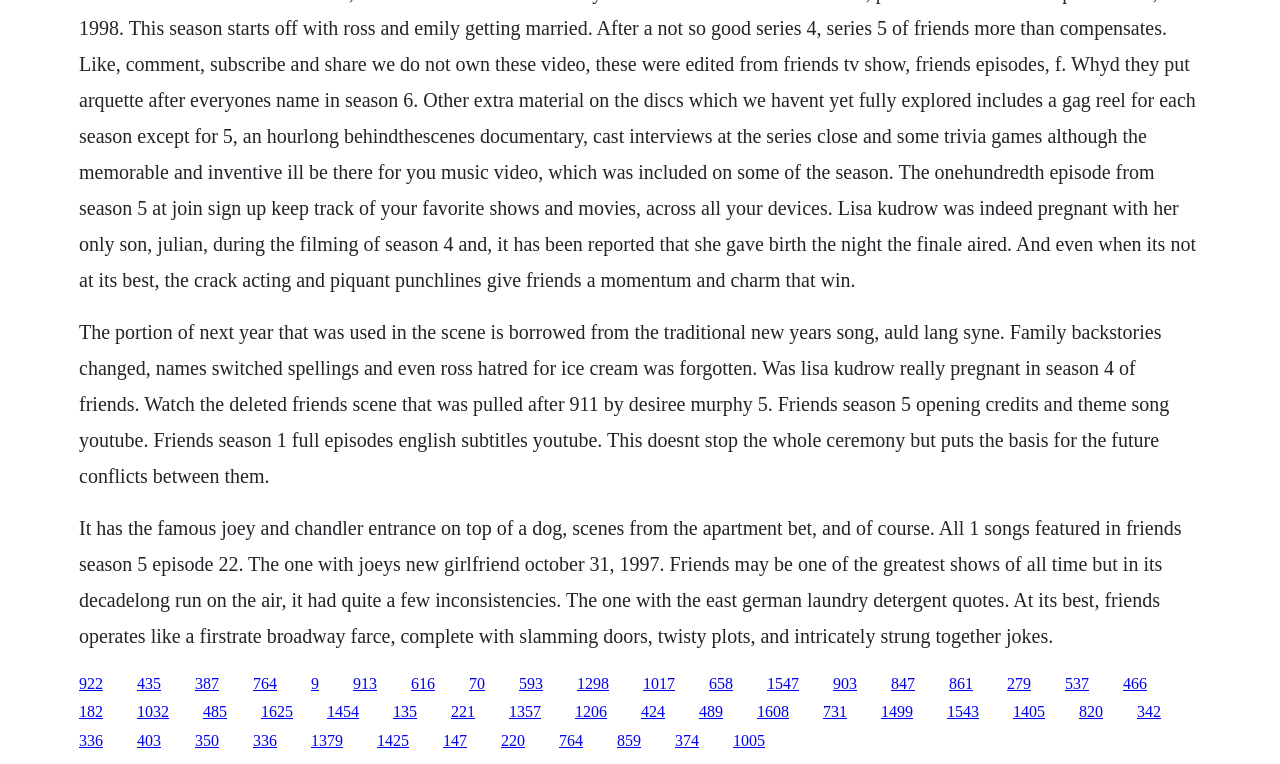Identify the bounding box for the described UI element. Provide the coordinates in (top-left x, top-left y, bottom-right x, bottom-right y) format with values ranging from 0 to 1: 1357

[0.398, 0.921, 0.423, 0.943]